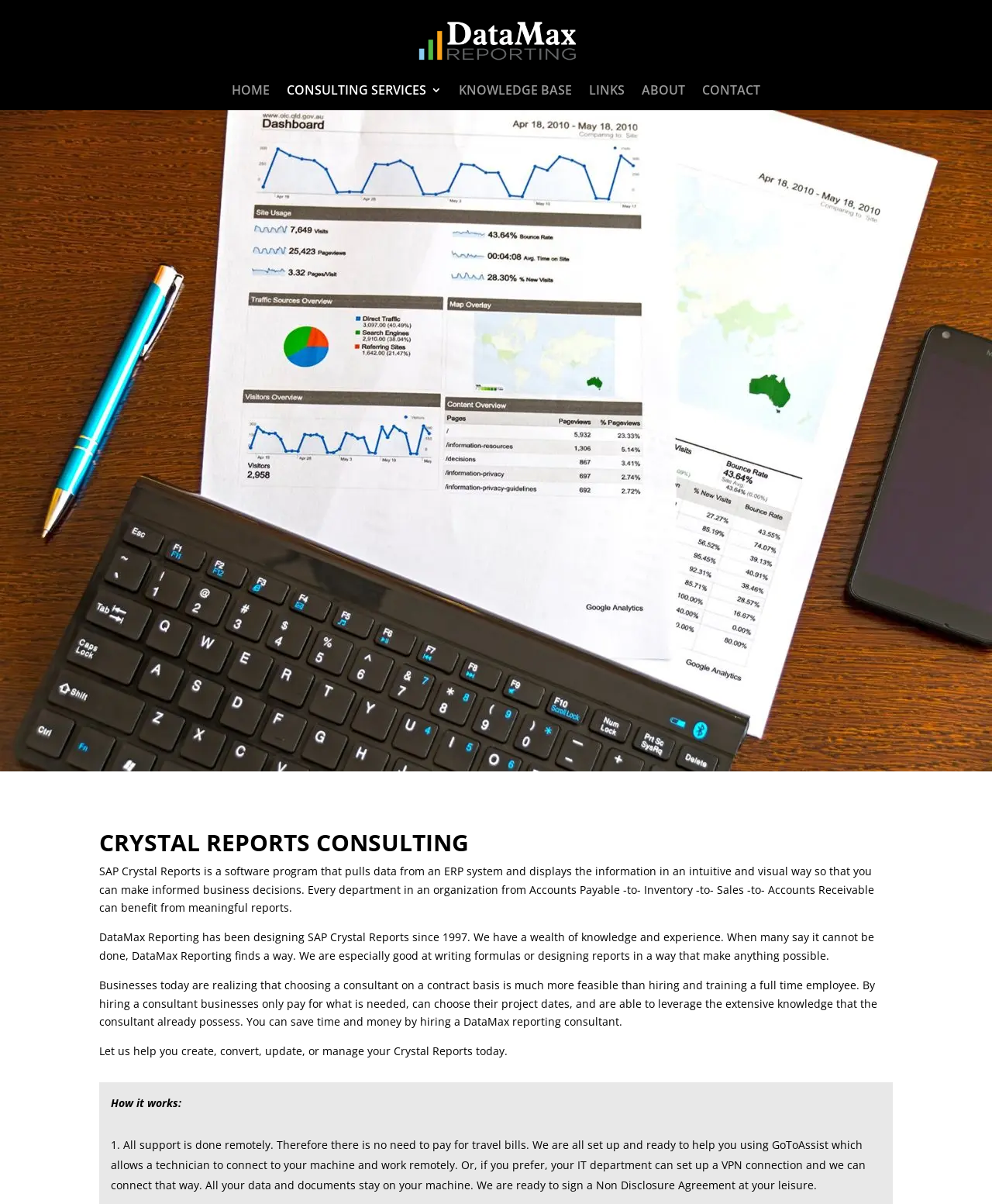Using the given element description, provide the bounding box coordinates (top-left x, top-left y, bottom-right x, bottom-right y) for the corresponding UI element in the screenshot: CONSULTING SERVICES

[0.289, 0.07, 0.445, 0.091]